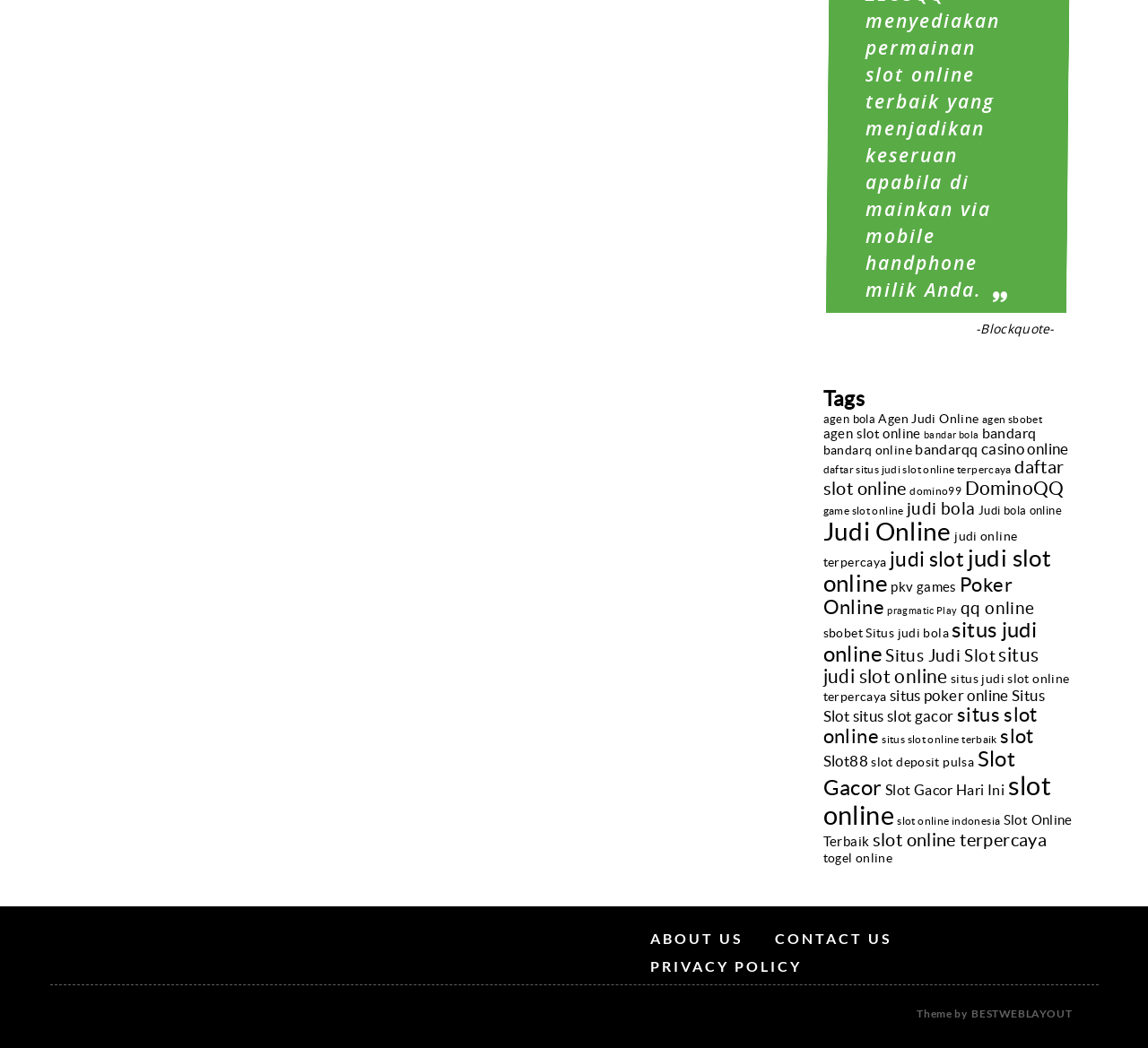How many links are there on the webpage?
Respond to the question with a single word or phrase according to the image.

49